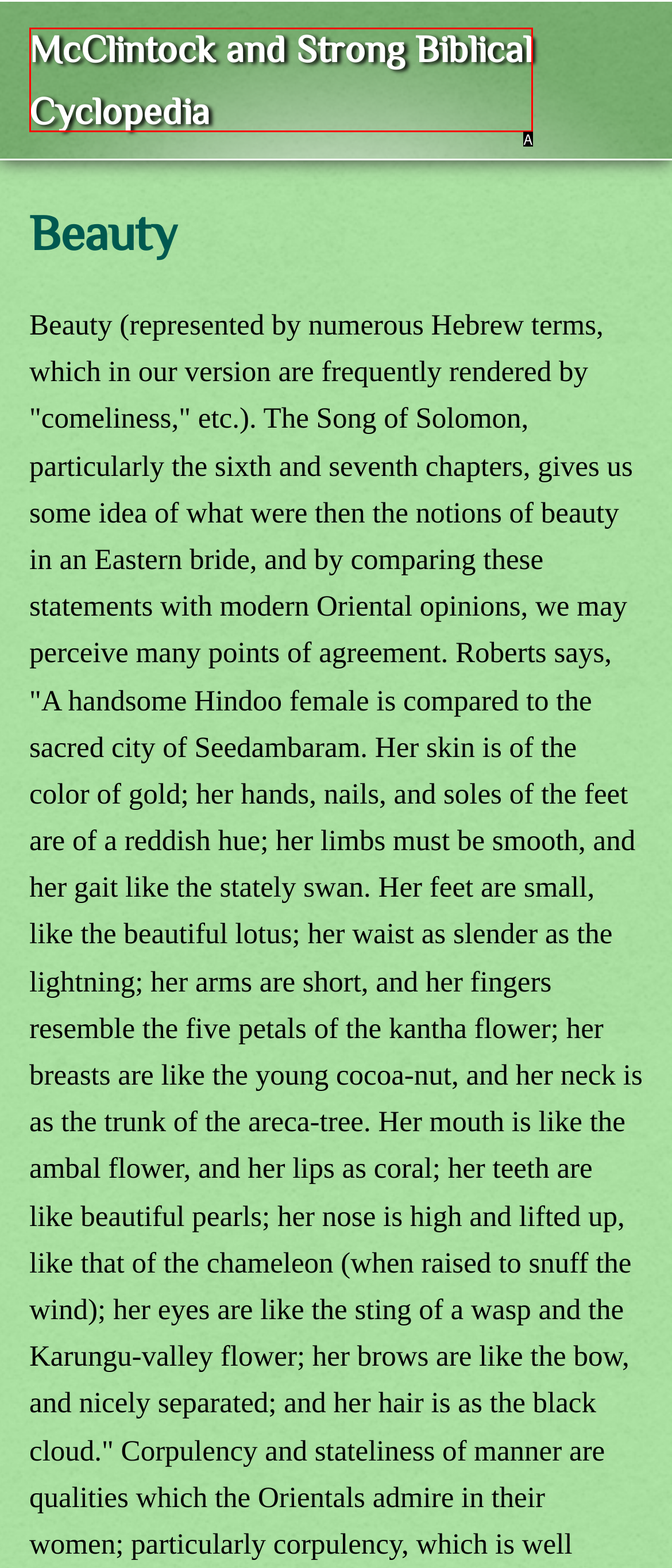Select the option that matches this description: McClintock and Strong Biblical Cyclopedia
Answer by giving the letter of the chosen option.

A